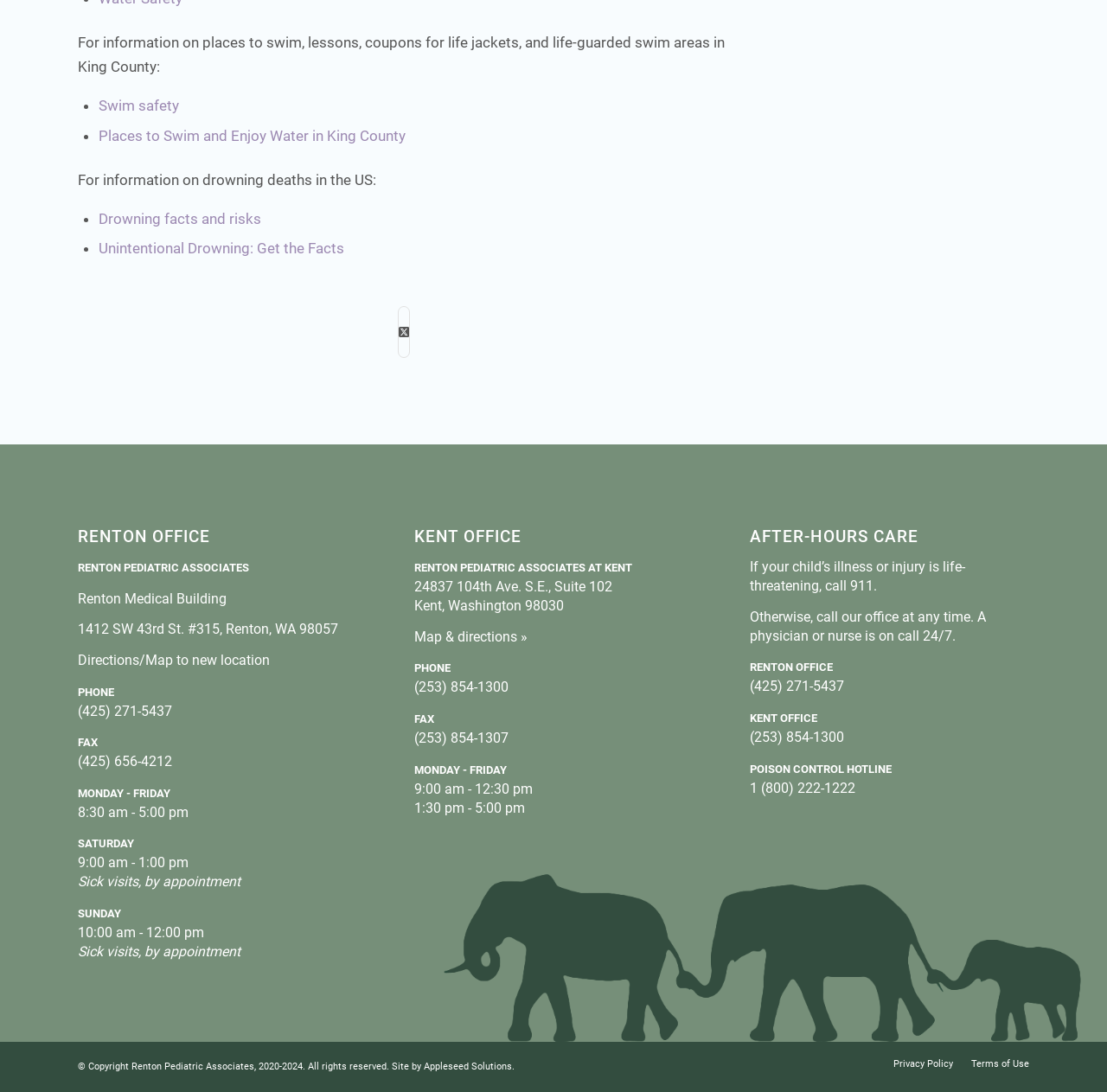Using the given element description, provide the bounding box coordinates (top-left x, top-left y, bottom-right x, bottom-right y) for the corresponding UI element in the screenshot: Directions/Map to new location

[0.07, 0.597, 0.244, 0.612]